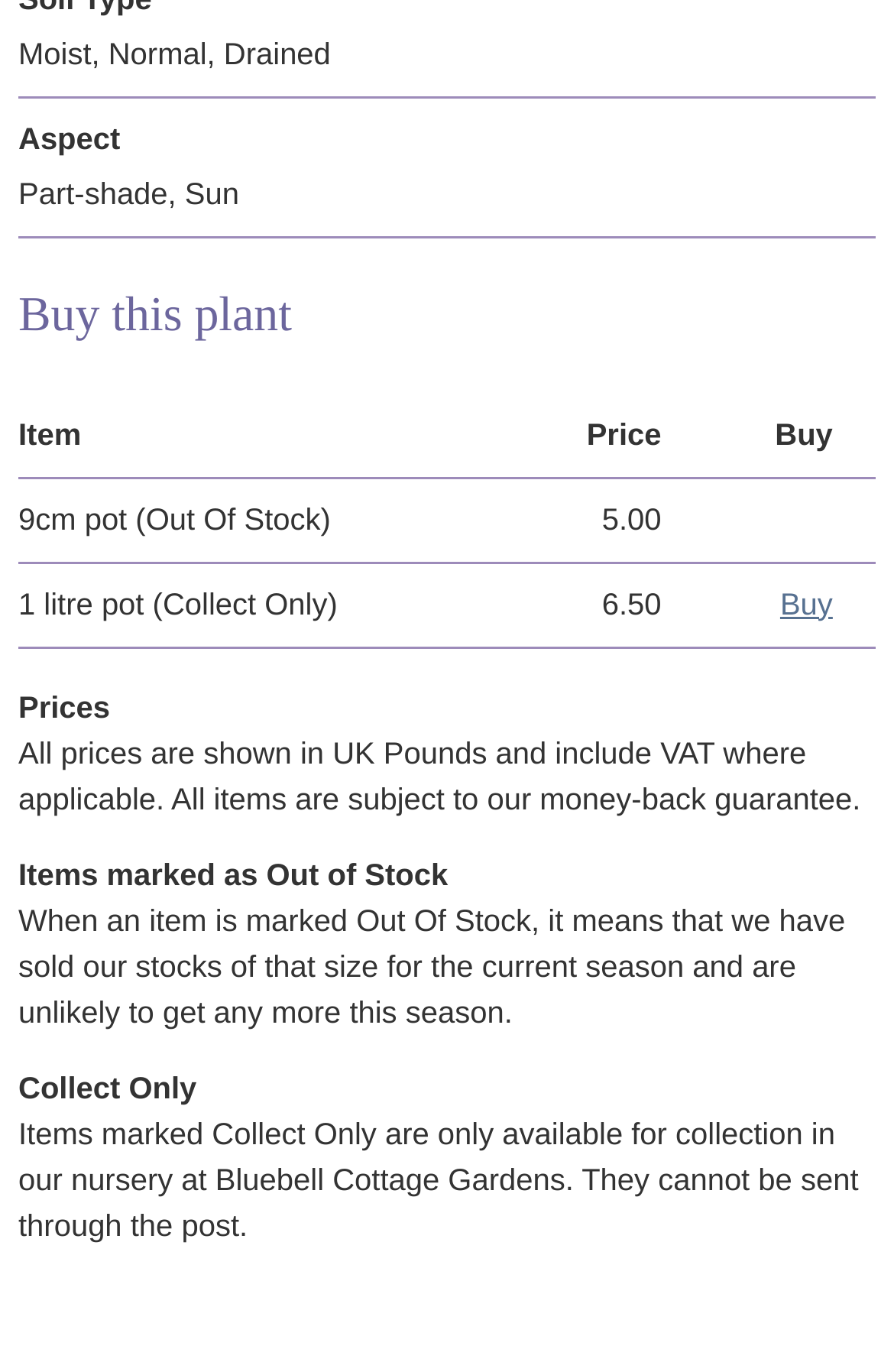Respond to the following query with just one word or a short phrase: 
Can items marked 'Collect Only' be sent through the post?

No